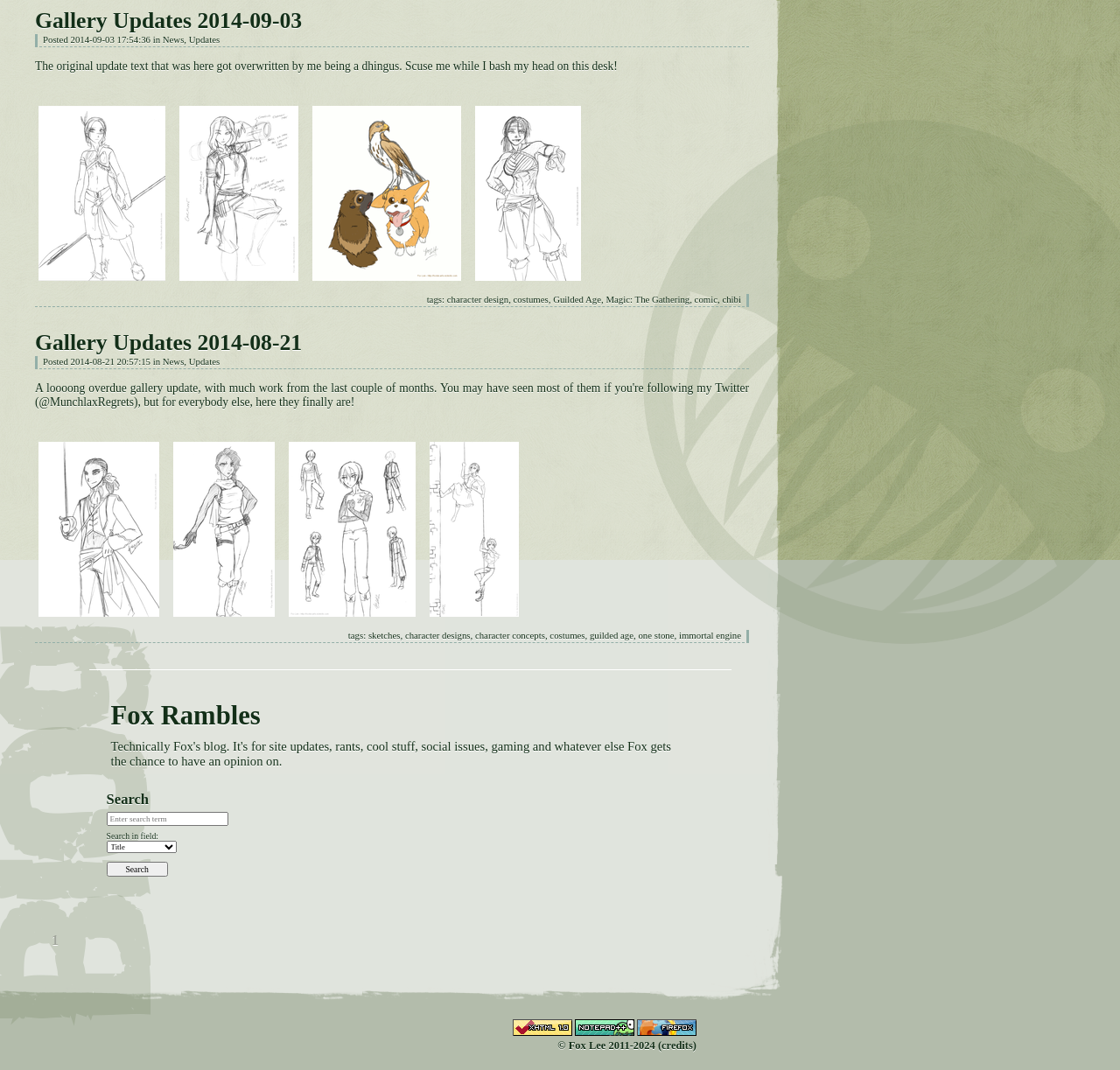Find the bounding box of the UI element described as follows: "credits".

[0.591, 0.972, 0.619, 0.983]